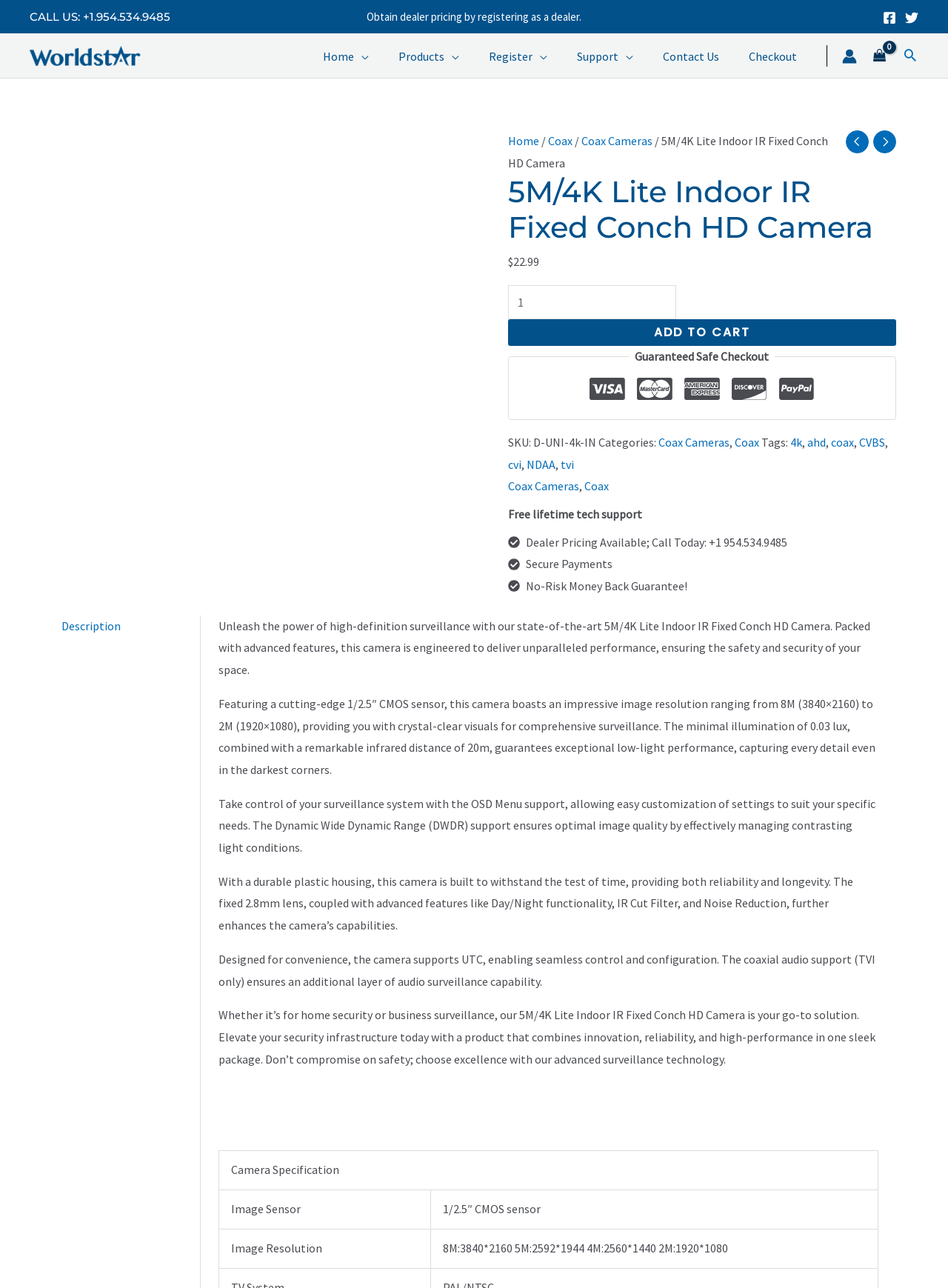Identify the bounding box coordinates for the element you need to click to achieve the following task: "Search for products". The coordinates must be four float values ranging from 0 to 1, formatted as [left, top, right, bottom].

[0.952, 0.035, 0.969, 0.051]